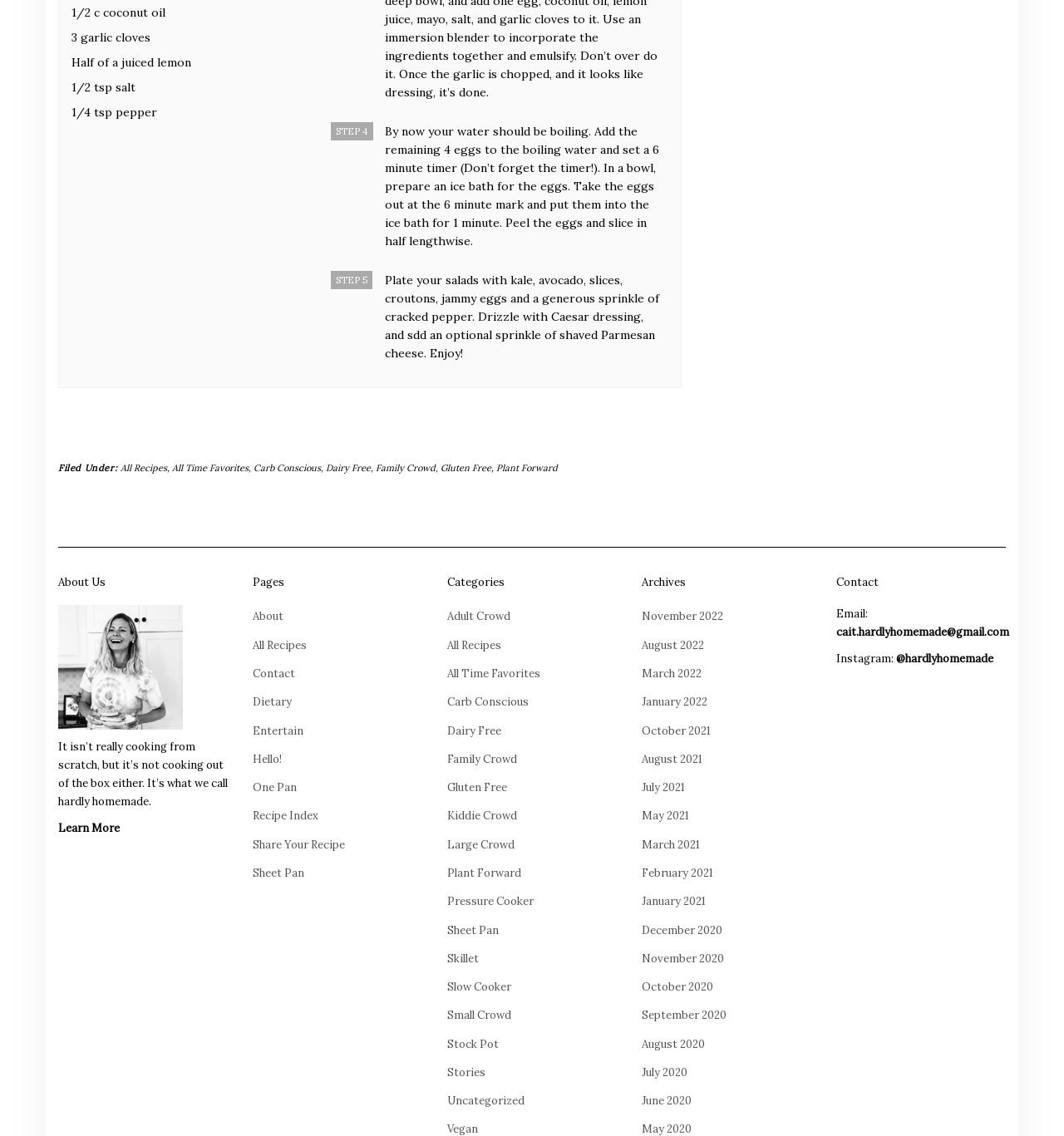Specify the bounding box coordinates of the region I need to click to perform the following instruction: "View 'About Us' page". The coordinates must be four float numbers in the range of 0 to 1, i.e., [left, top, right, bottom].

[0.055, 0.508, 0.214, 0.518]